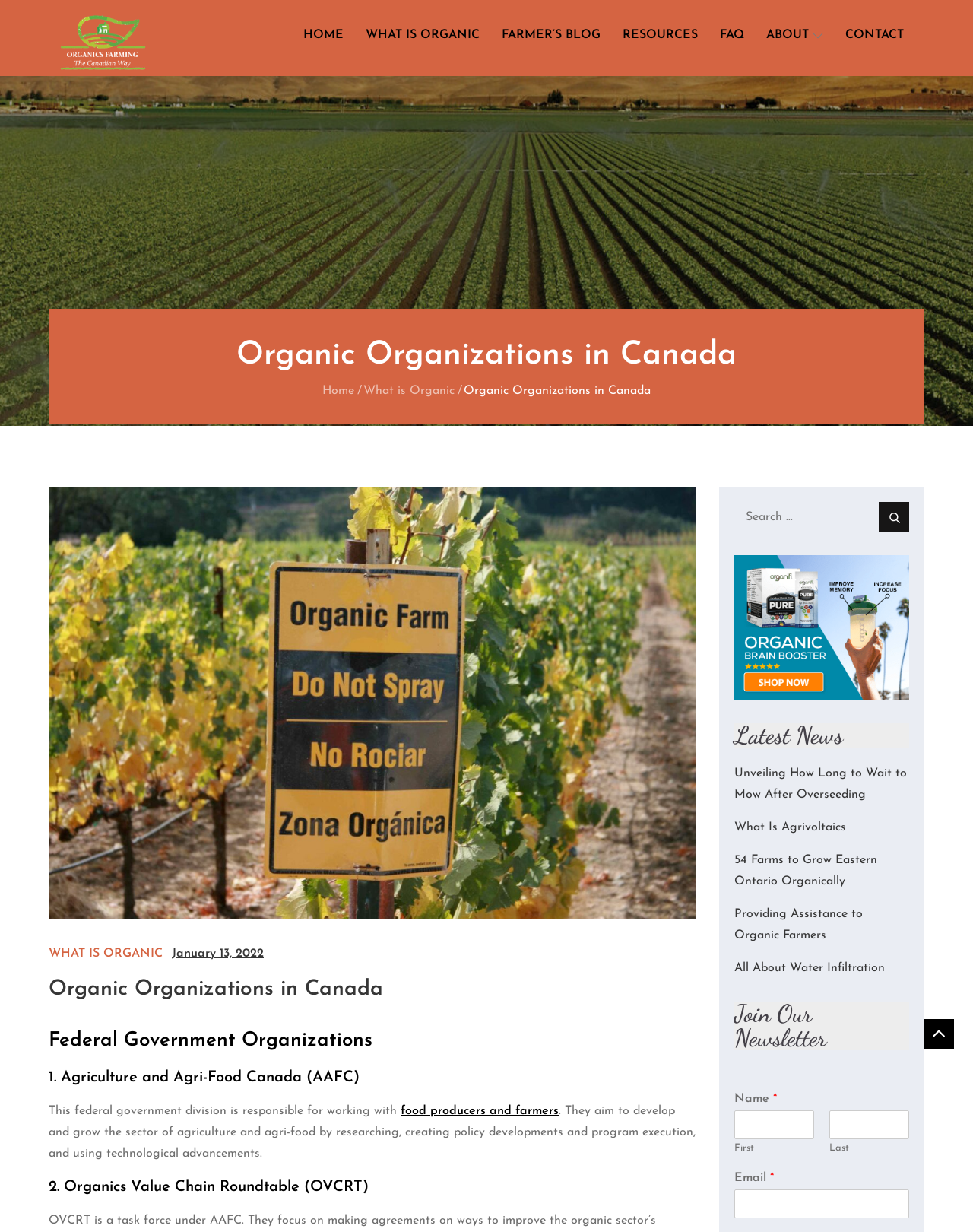Using the image as a reference, answer the following question in as much detail as possible:
How many news articles are listed under Latest News?

I counted the links under the 'Latest News' heading, which are Unveiling How Long to Wait to Mow After Overseeding, What Is Agrivoltaics, 54 Farms to Grow Eastern Ontario Organically, Providing Assistance to Organic Farmers, and All About Water Infiltration, totaling 5 news articles.